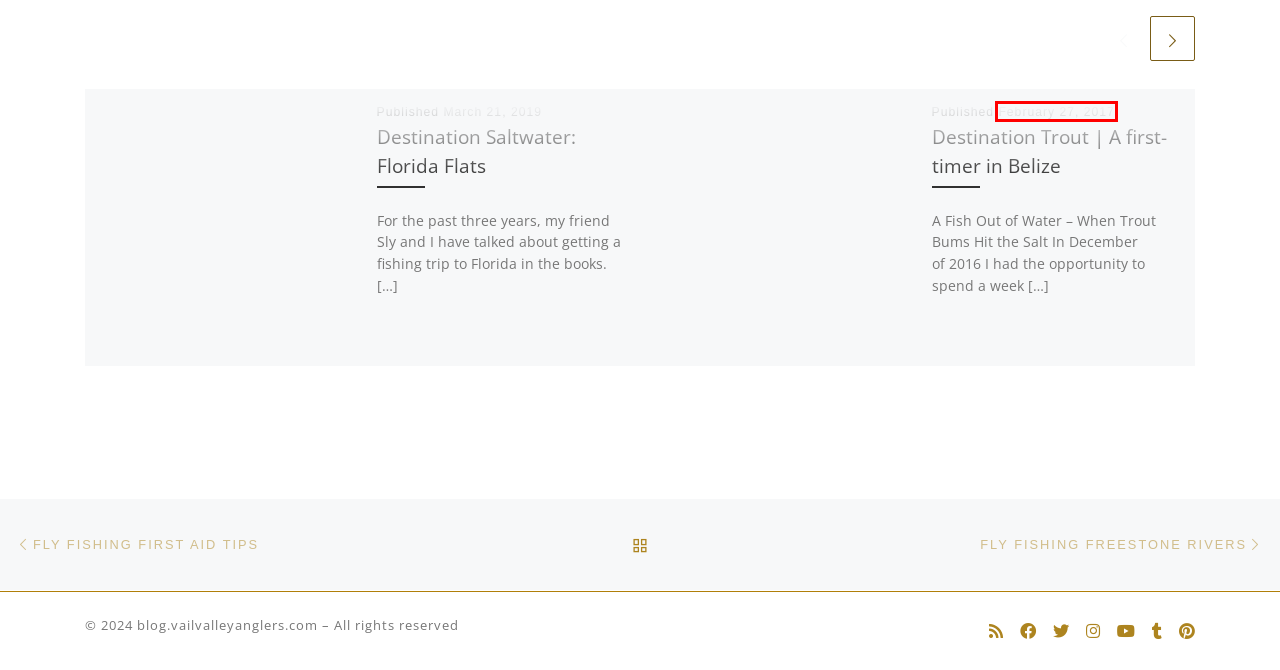You are looking at a webpage screenshot with a red bounding box around an element. Pick the description that best matches the new webpage after interacting with the element in the red bounding box. The possible descriptions are:
A. blog.vailvalleyanglers.com
B. Vail Valley Anglers in Edwards, CO | Fly Shop and Guide Service
C. Fly Fishing First Aid Tips - blog.vailvalleyanglers.com
D. Fly Fishing the North Platte Grey Reef - blog.vailvalleyanglers.com
E. Destination Saltwater: Florida Flats - blog.vailvalleyanglers.com
F. Fly Fishing Freestone Rivers - blog.vailvalleyanglers.com
G. blog.vailvalleyanglers.com - Fly Fishing at its Best
H. Destination Trout | A first-timer in Belize - blog.vailvalleyanglers.com

H